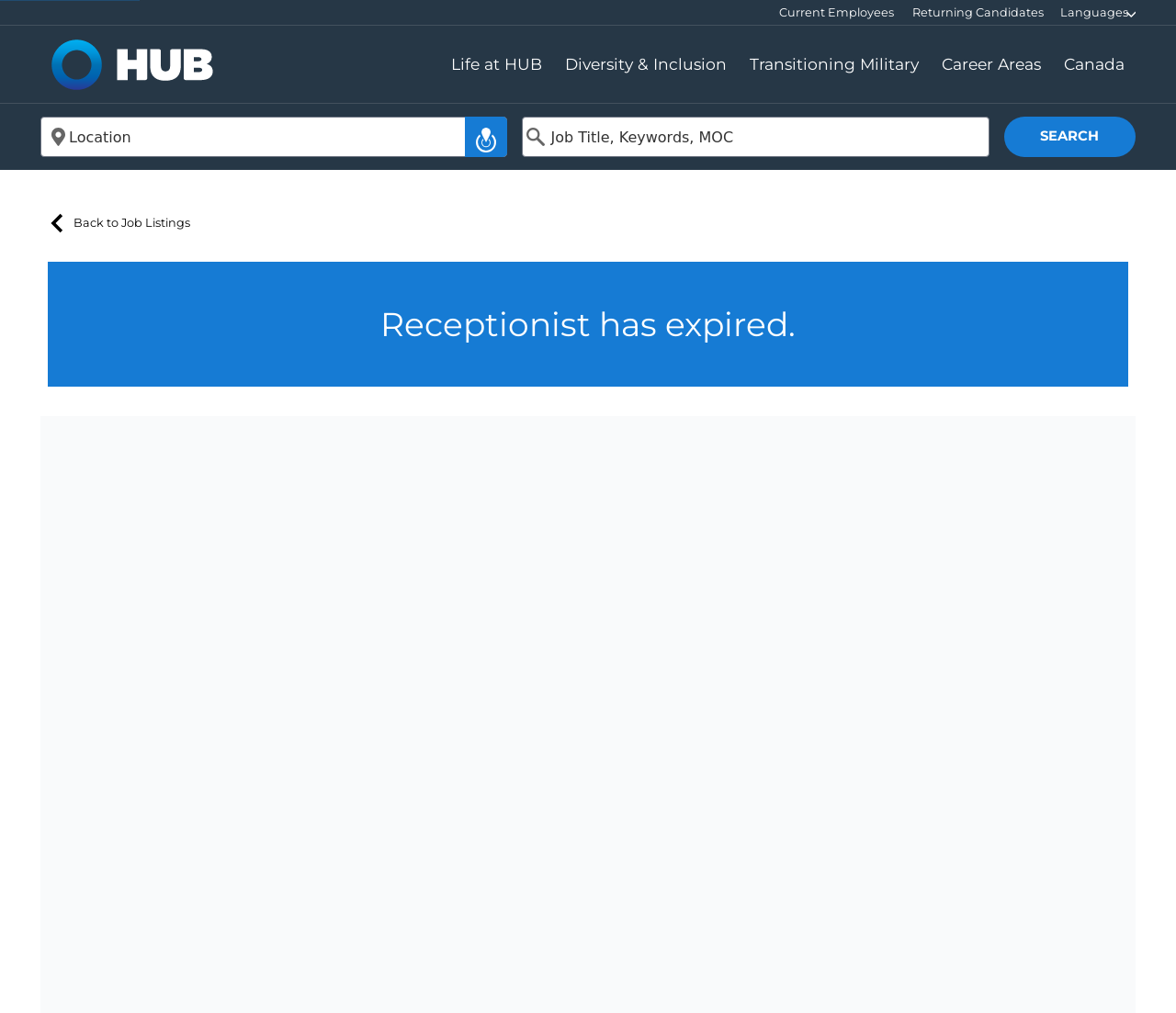Provide a brief response to the question below using one word or phrase:
How many comboboxes are in the search bar?

2